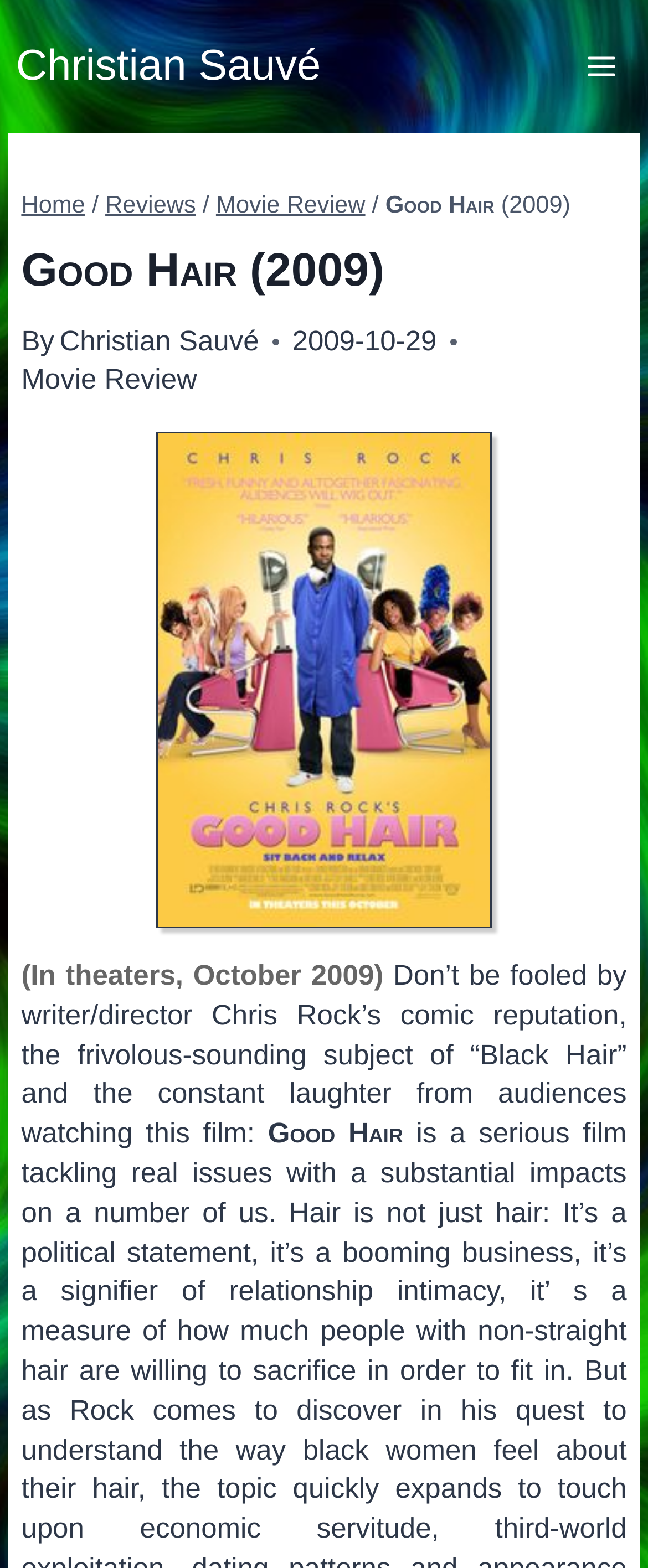Respond to the following question using a concise word or phrase: 
Who is the writer and director of the movie?

Chris Rock